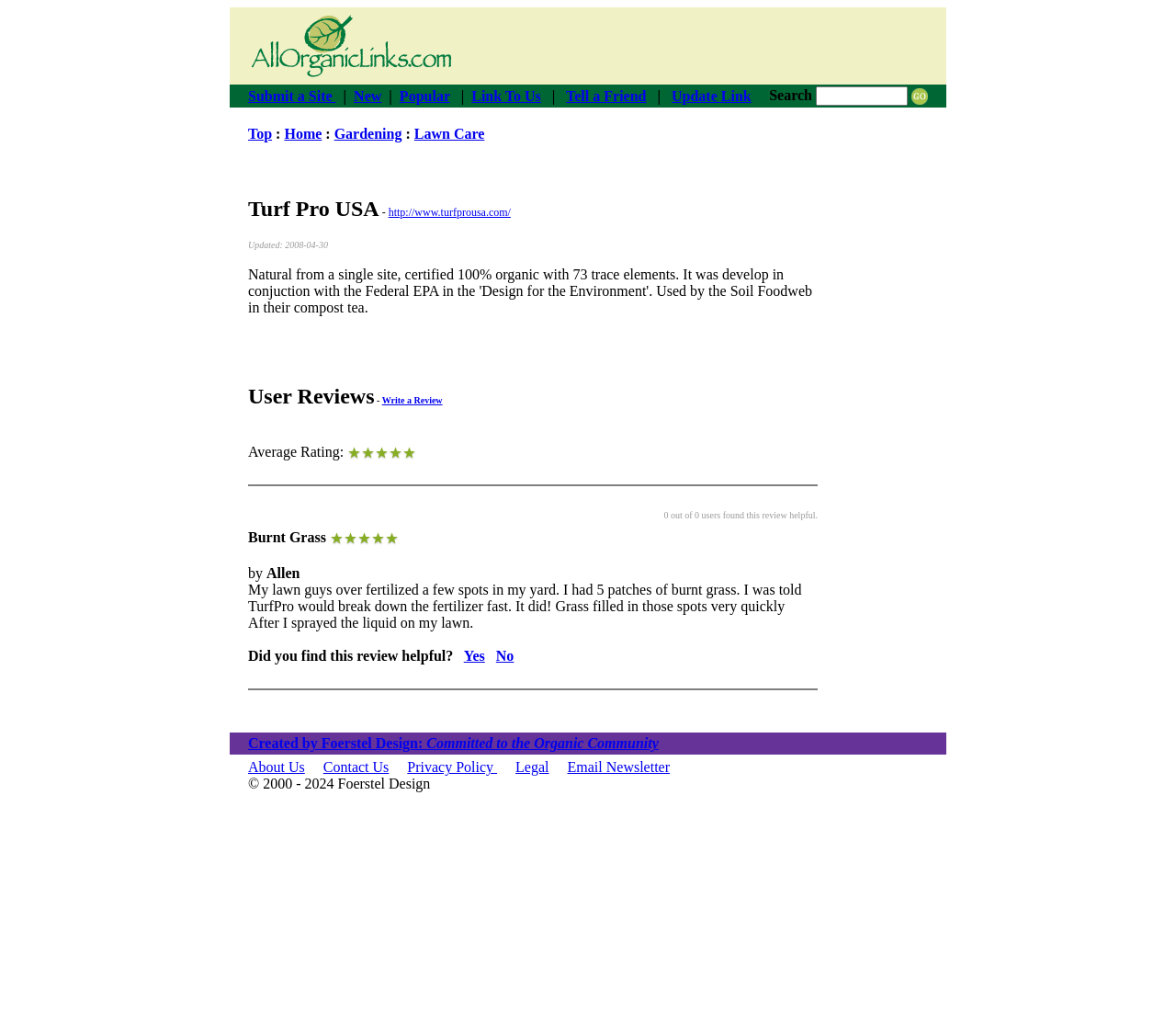Provide your answer in a single word or phrase: 
What is the topic of the reviewed product?

Lawn care